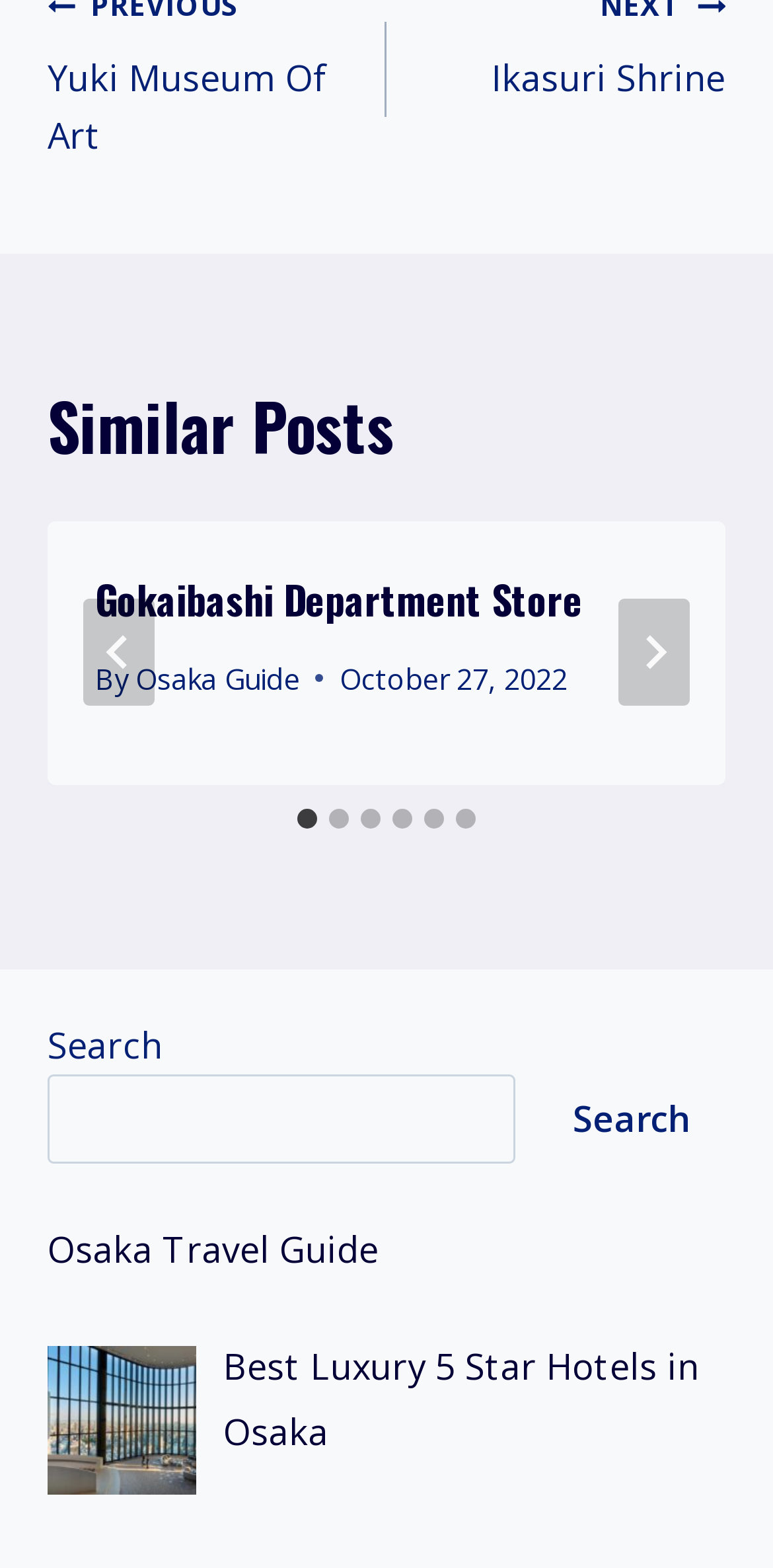Use a single word or phrase to answer the question:
What is the text on the search button?

Search